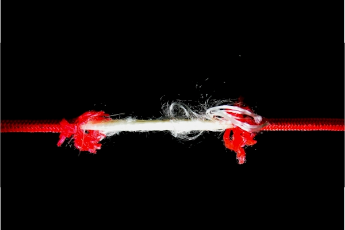Provide a one-word or one-phrase answer to the question:
What is the color of the background in the image?

Black